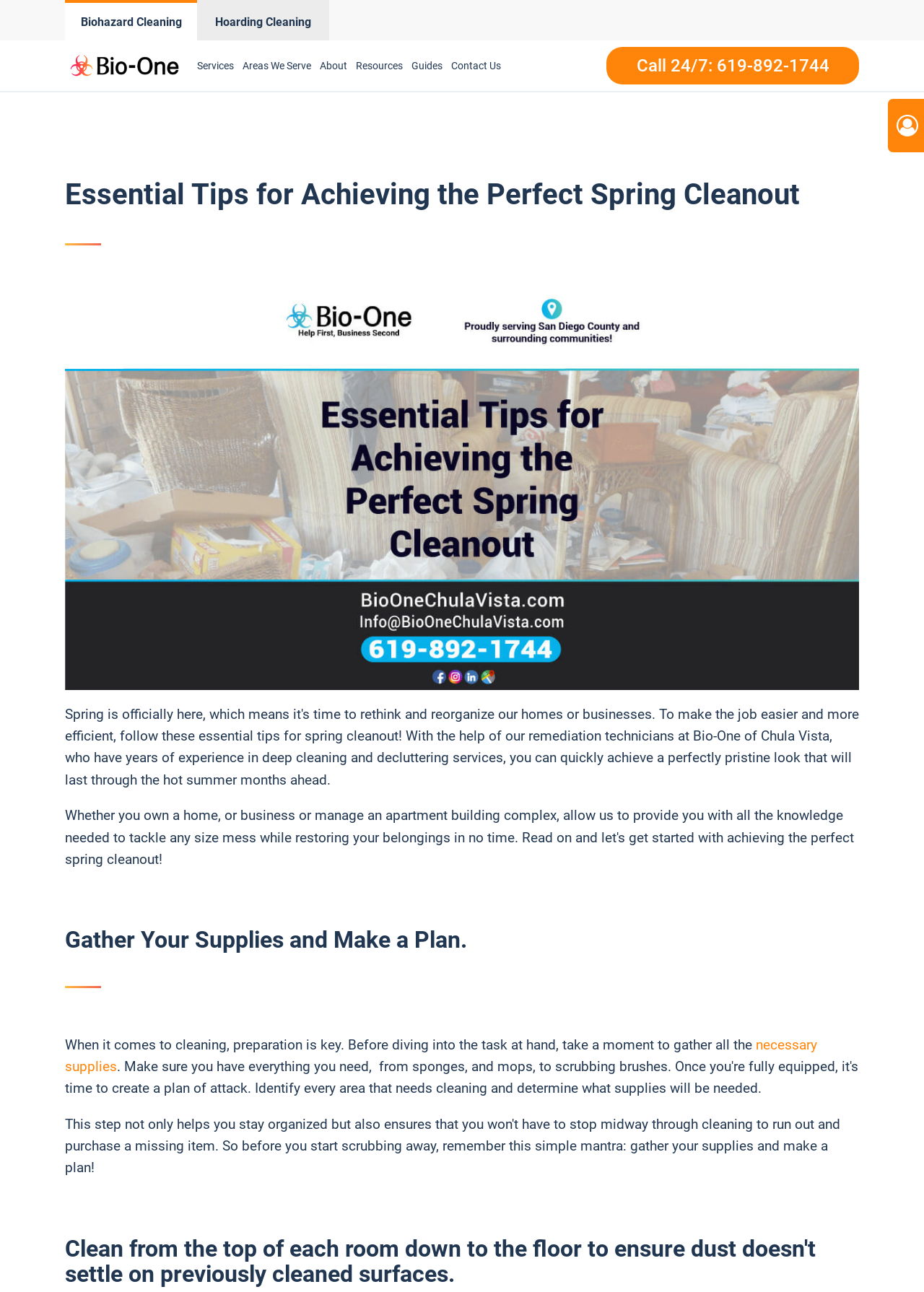Find the bounding box of the UI element described as: "Areas We Serve". The bounding box coordinates should be given as four float values between 0 and 1, i.e., [left, top, right, bottom].

[0.258, 0.033, 0.341, 0.068]